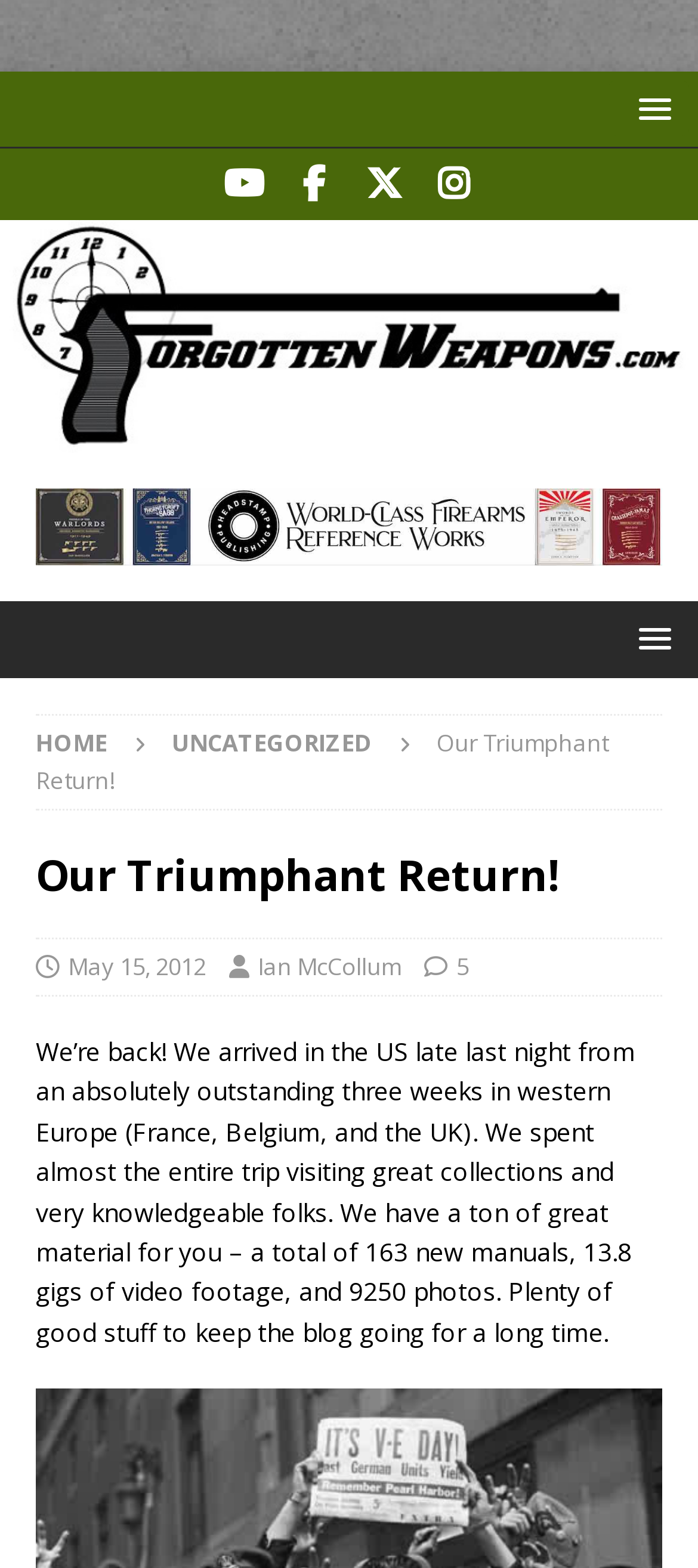Find the bounding box of the UI element described as: "May 15, 2012". The bounding box coordinates should be given as four float values between 0 and 1, i.e., [left, top, right, bottom].

[0.097, 0.606, 0.295, 0.627]